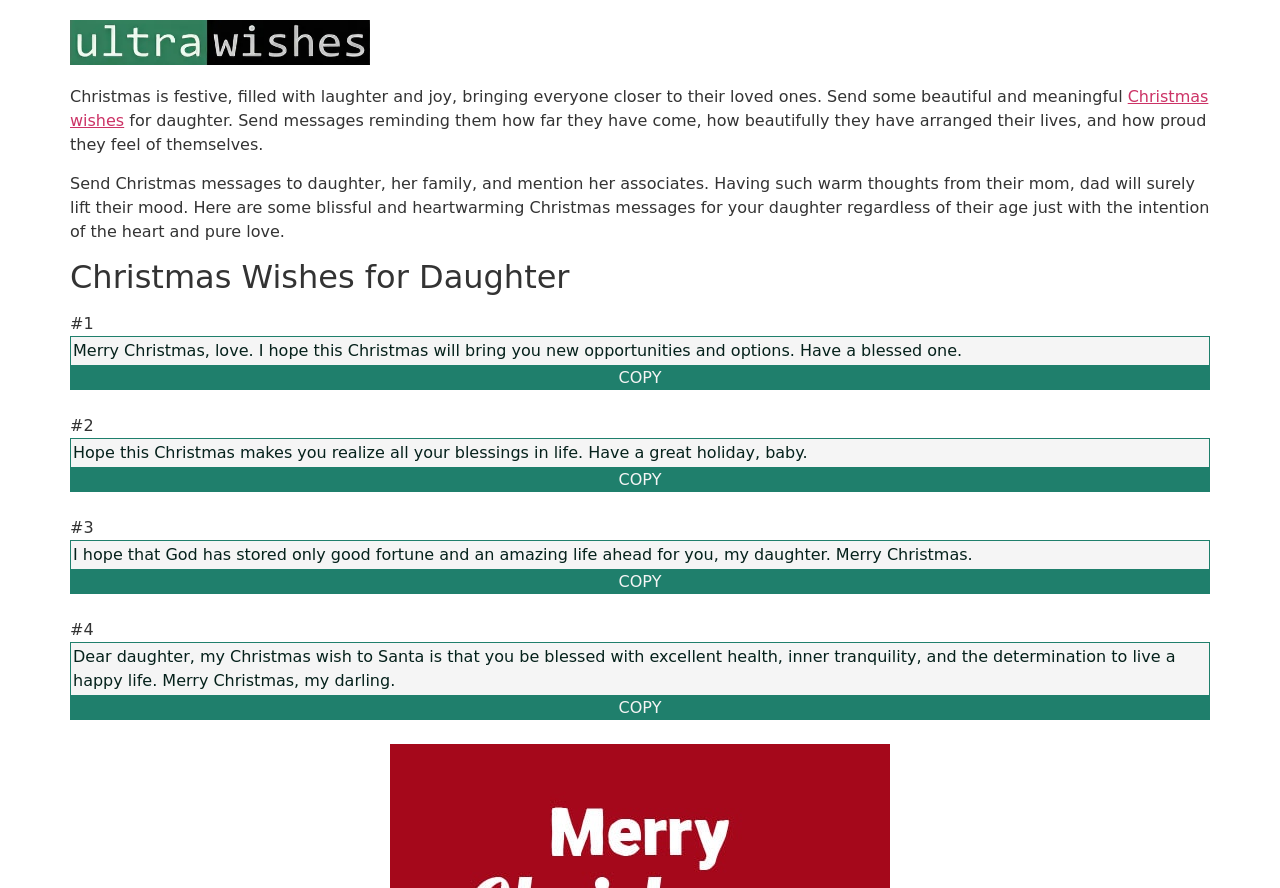Detail the webpage's structure and highlights in your description.

The webpage is about Merry Christmas wishes for daughters. At the top left corner, there is a logo of "ultrawishes" with a link to the website. Below the logo, there is a brief introduction to Christmas, describing it as a festive season filled with laughter and joy, bringing people closer to their loved ones. 

Next to the introduction, there is a link to "Christmas wishes". The text then continues, suggesting sending messages to daughters, reminding them of their accomplishments and how proud they should be of themselves. 

Further down, there is a heading "Christmas Wishes for Daughter" followed by a collection of Christmas messages for daughters. These messages are heartwarming and express love and blessings for the daughters. Each message is followed by a "COPY" button, indicating that users can copy the message. 

There are three Christmas messages in total, each wishing the daughter a blessed Christmas, expressing hope for their future, and sending love. The messages are positioned one below the other, with the "COPY" button to the right of each message.